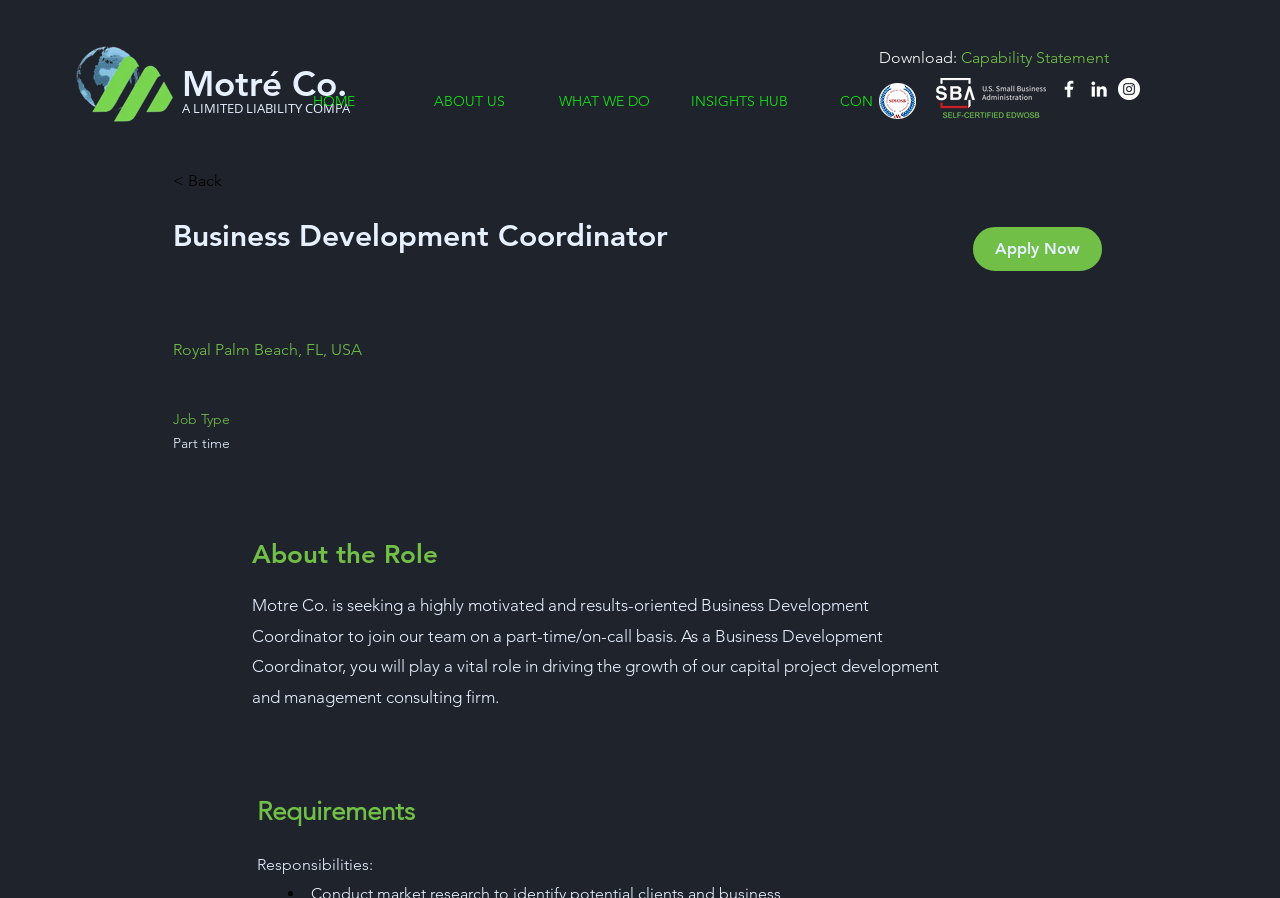Provide the bounding box coordinates of the area you need to click to execute the following instruction: "Visit the Charis Fellowship Facebook page".

None